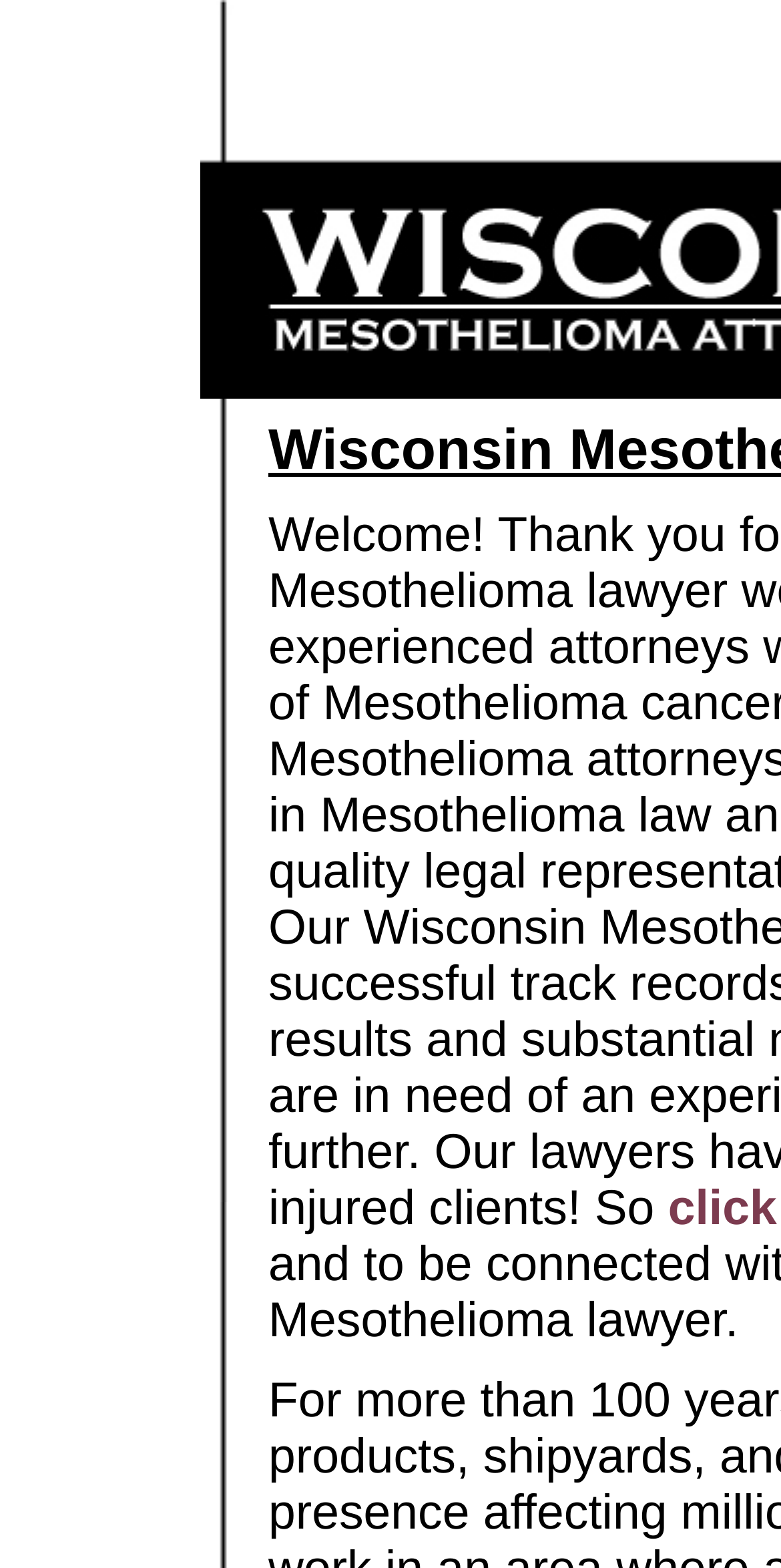Find and generate the main title of the webpage.

Wisconsin Mesothelioma Lawyers